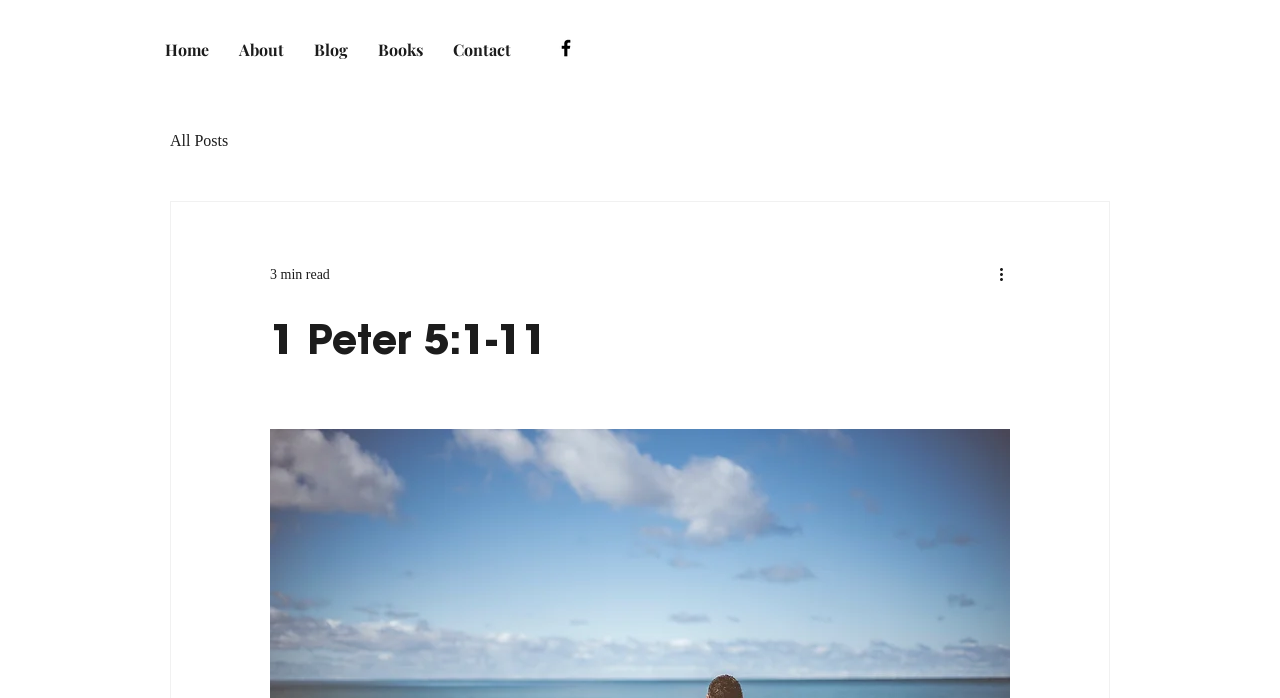Find the bounding box coordinates of the clickable region needed to perform the following instruction: "Visit the 'SIOS SANless clusters' website". The coordinates should be provided as four float numbers between 0 and 1, i.e., [left, top, right, bottom].

None